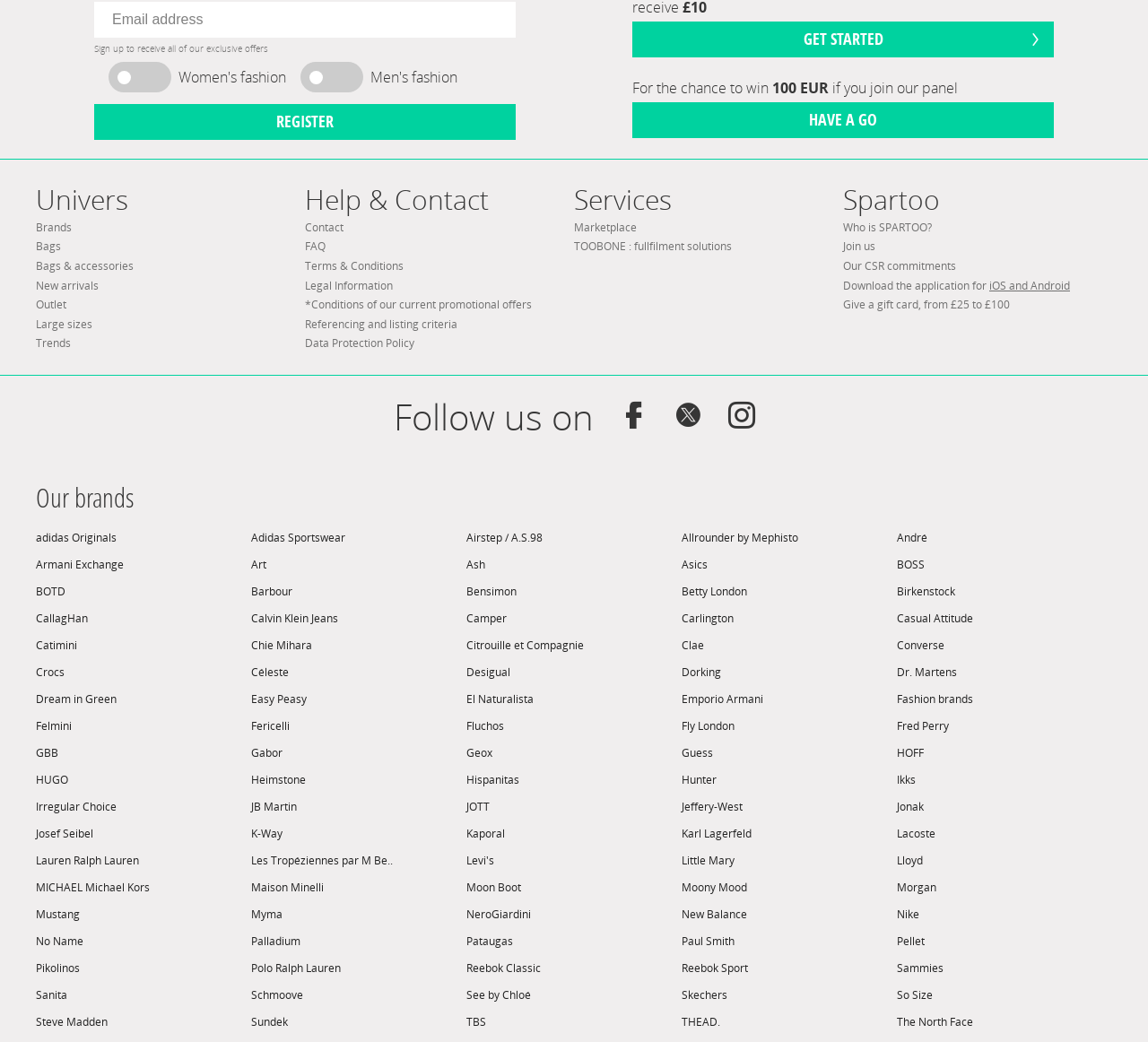Locate the bounding box coordinates of the area to click to fulfill this instruction: "Check out Palladium". The bounding box should be presented as four float numbers between 0 and 1, in the order [left, top, right, bottom].

[0.219, 0.446, 0.406, 0.472]